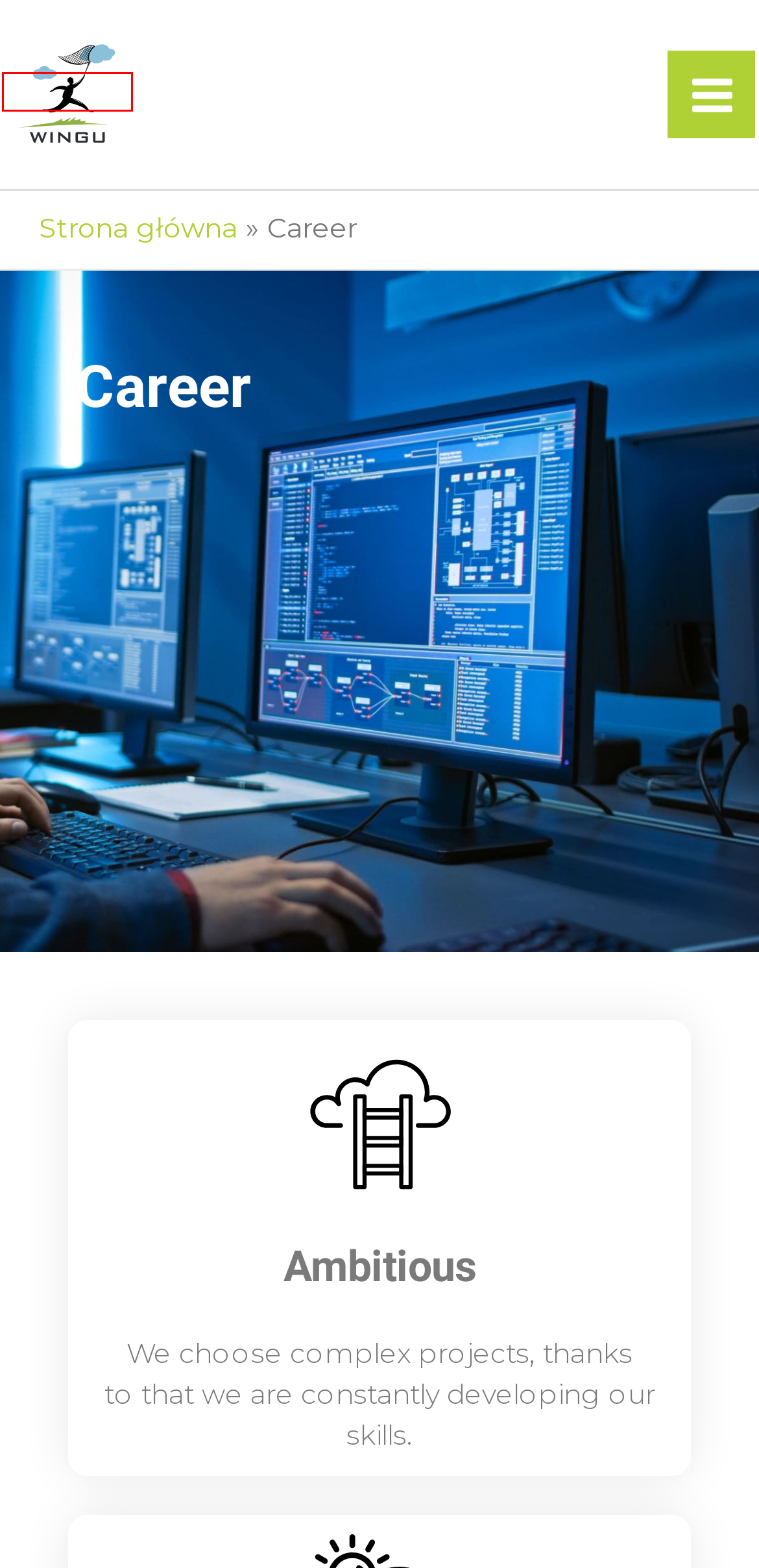Check out the screenshot of a webpage with a red rectangle bounding box. Select the best fitting webpage description that aligns with the new webpage after clicking the element inside the bounding box. Here are the candidates:
A. Career - Data Storage Engineer
B. Bezpieczna Chmura IT: Firma WINGU – Twój Partner w Integracji Systemów
C. Kariera. Wingu rozwiniesz skrzydła.
D. Wingu - współpracujemy z najlepszymi dostawcami technologii IT
E. Wingu to integrator IT klasy premium. Rozwiązania dla sieci i centrów danych
F. ESG - Monitorowanie. Zarządzanie. Bezpieczeństwo
G. Polityka Prywatności
H. IT Consultant – Infrastructure Monitoring

E